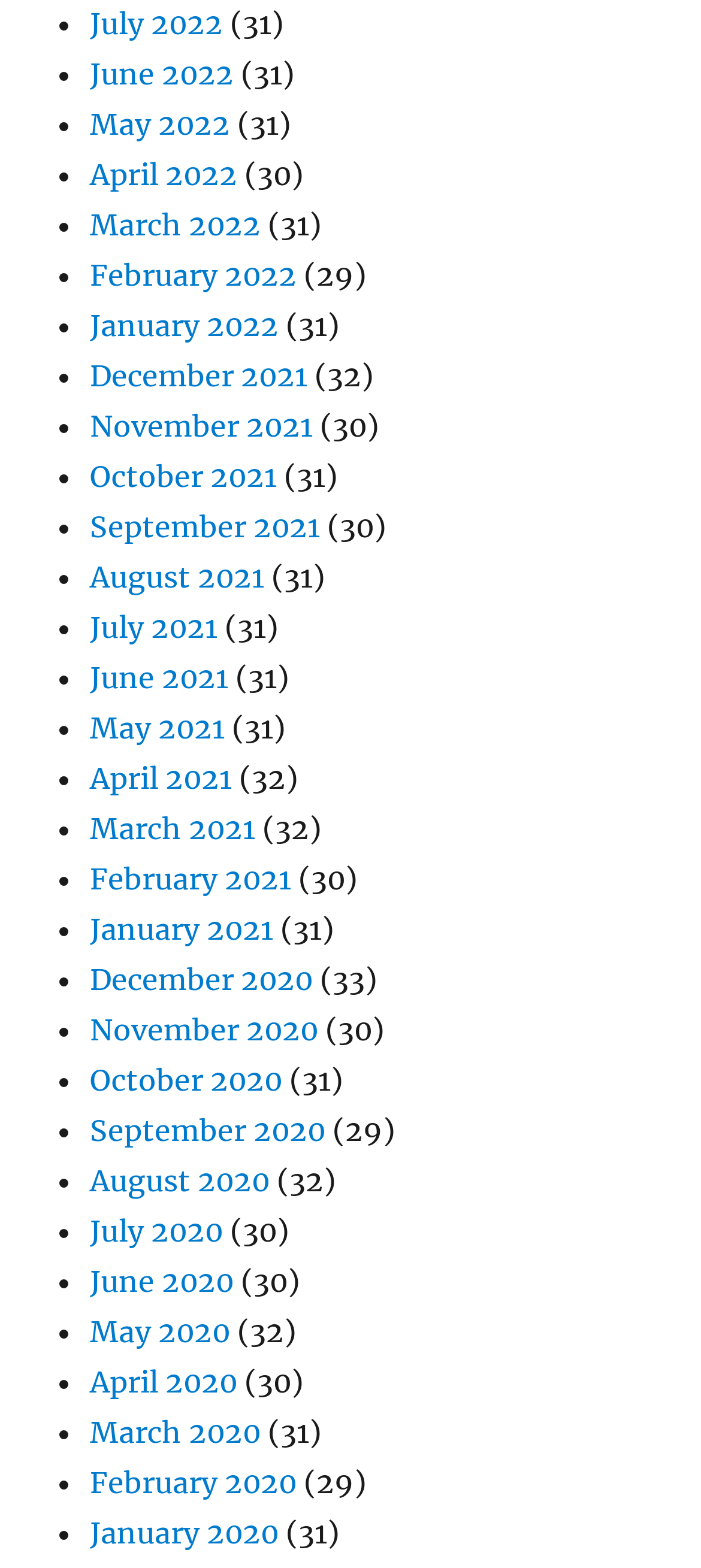Indicate the bounding box coordinates of the element that must be clicked to execute the instruction: "Visit The Tech Journal homepage". The coordinates should be given as four float numbers between 0 and 1, i.e., [left, top, right, bottom].

None